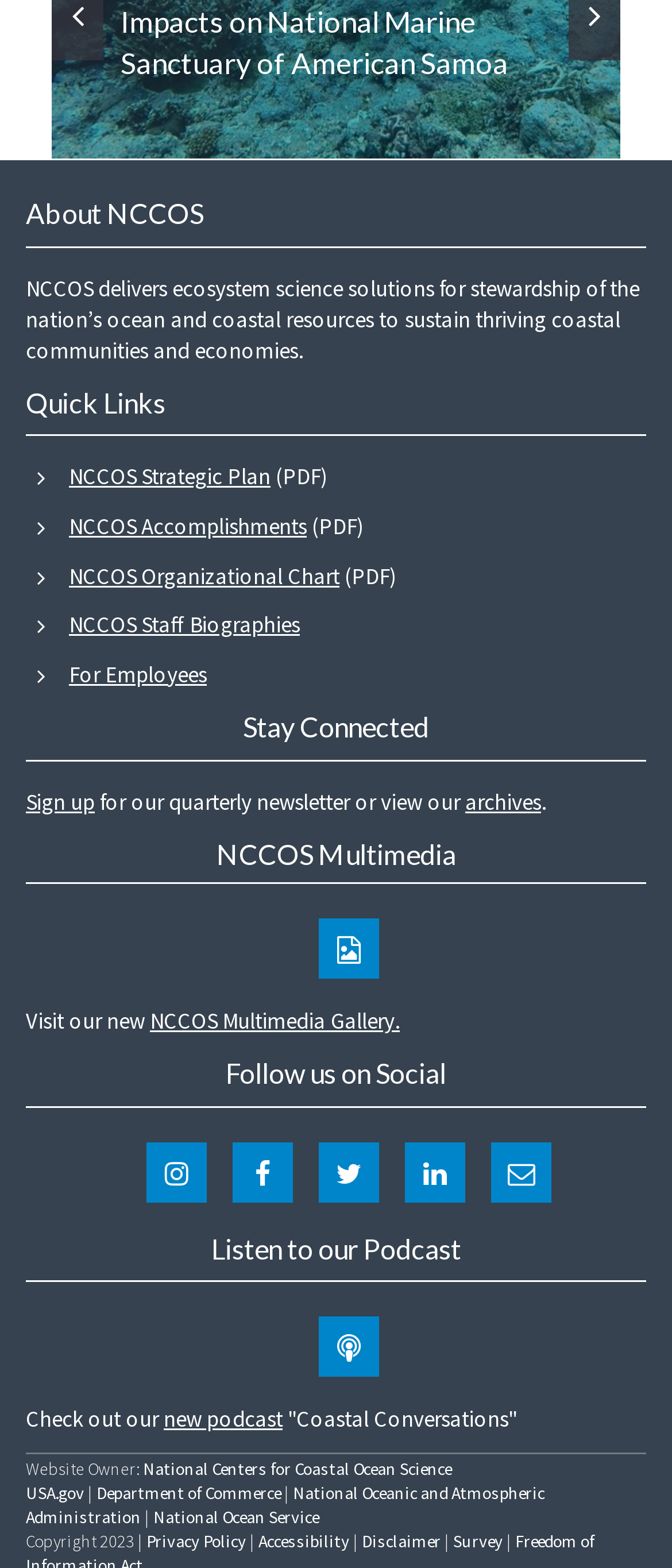Please find the bounding box coordinates of the element that needs to be clicked to perform the following instruction: "View NCCOS Strategic Plan". The bounding box coordinates should be four float numbers between 0 and 1, represented as [left, top, right, bottom].

[0.103, 0.295, 0.487, 0.314]